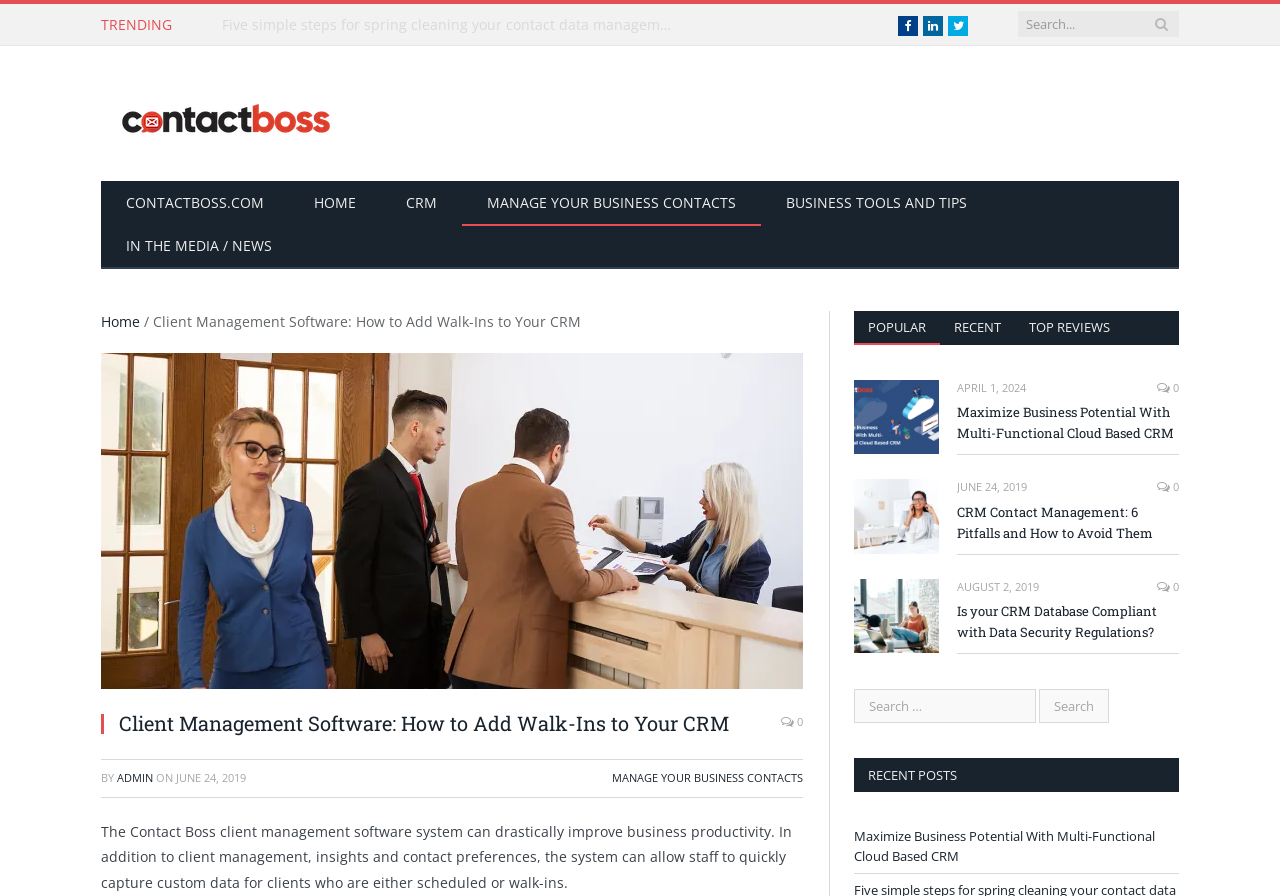Give a succinct answer to this question in a single word or phrase: 
What is the topic of the article?

Adding walk-ins to CRM